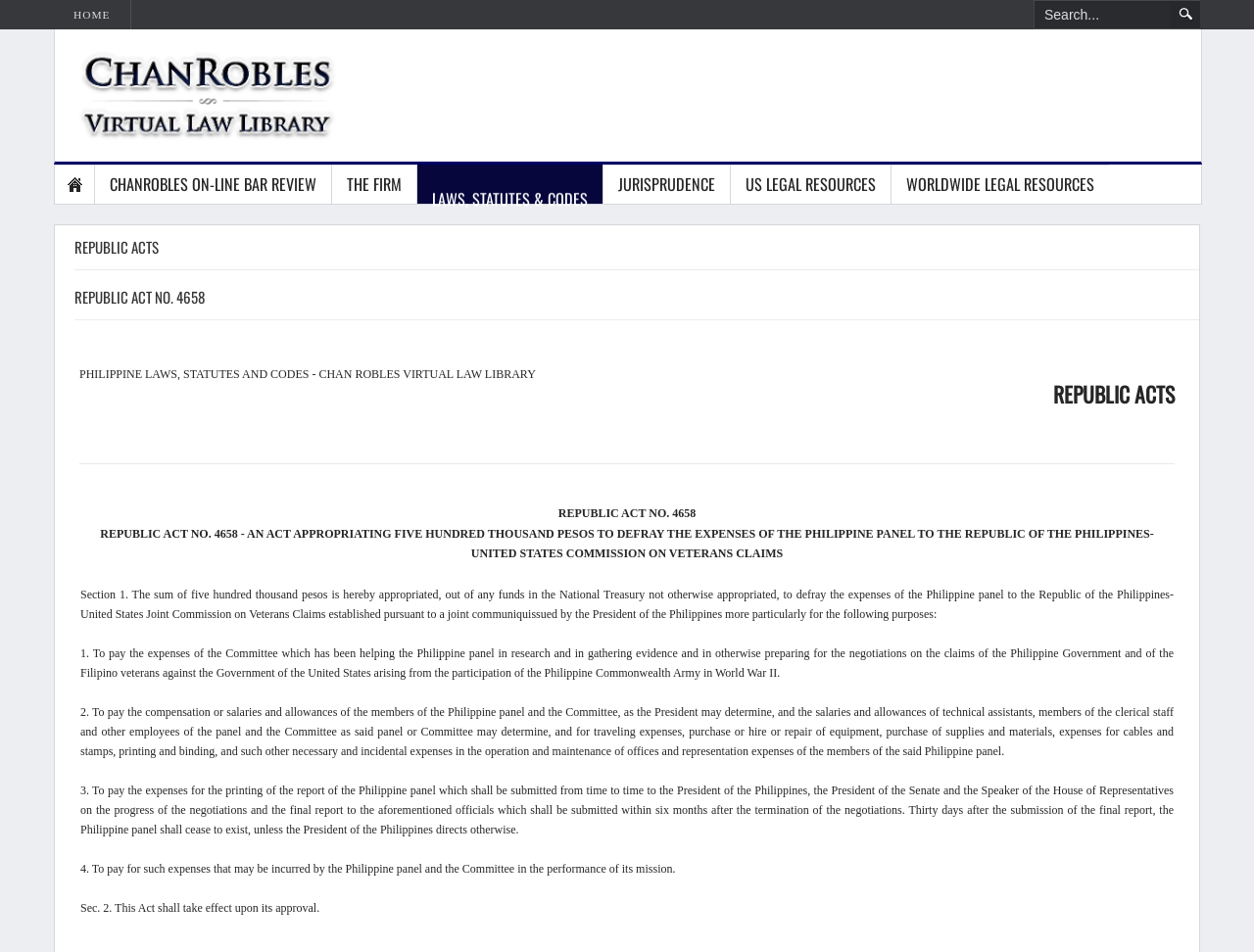Determine the bounding box coordinates of the clickable element to achieve the following action: 'search for something'. Provide the coordinates as four float values between 0 and 1, formatted as [left, top, right, bottom].

[0.825, 0.001, 0.934, 0.03]